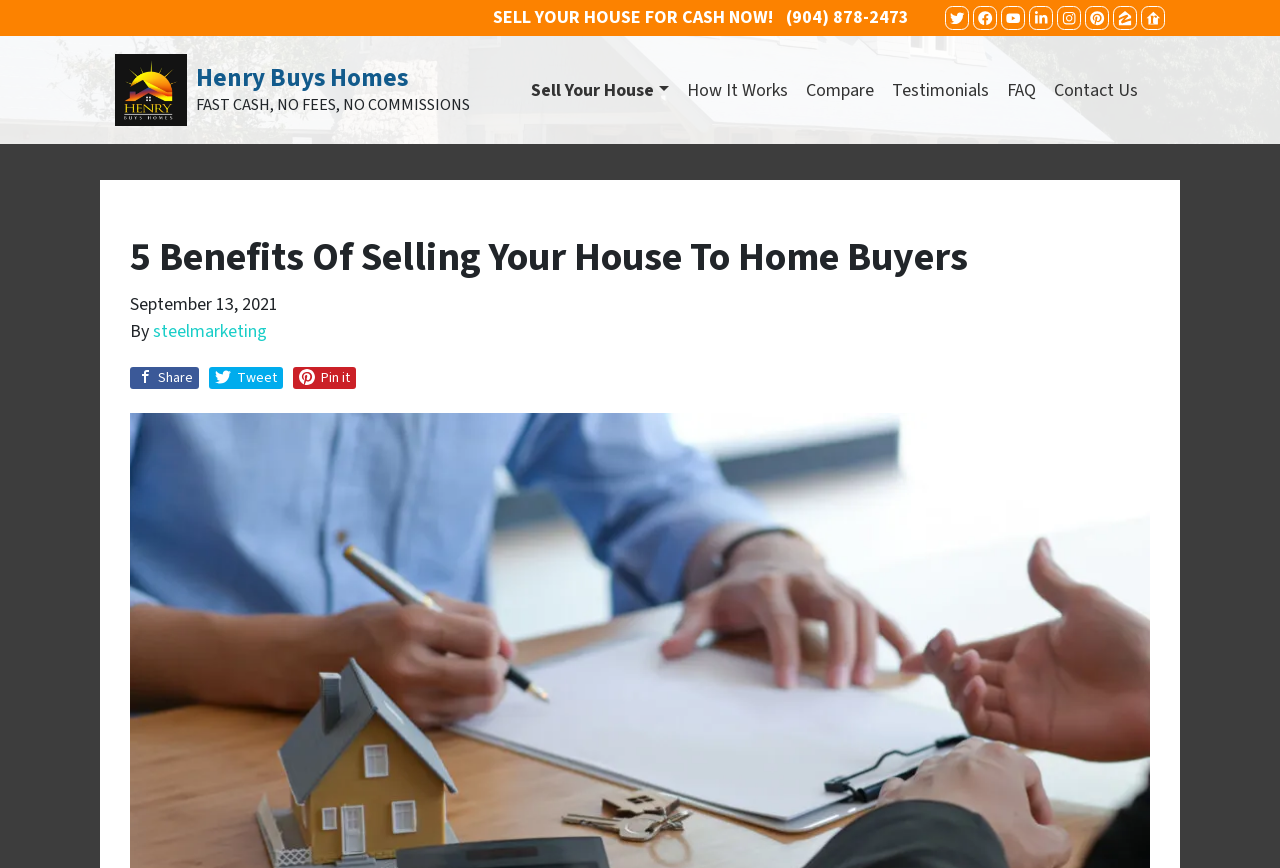How many social media links are present? Observe the screenshot and provide a one-word or short phrase answer.

7